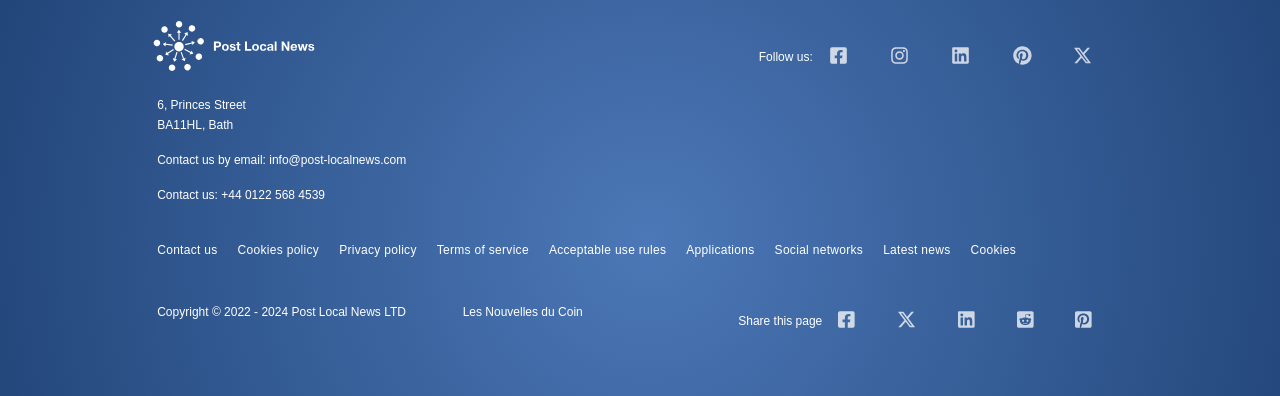How many social media platforms can you follow Post Local News on?
Please provide a single word or phrase as the answer based on the screenshot.

5